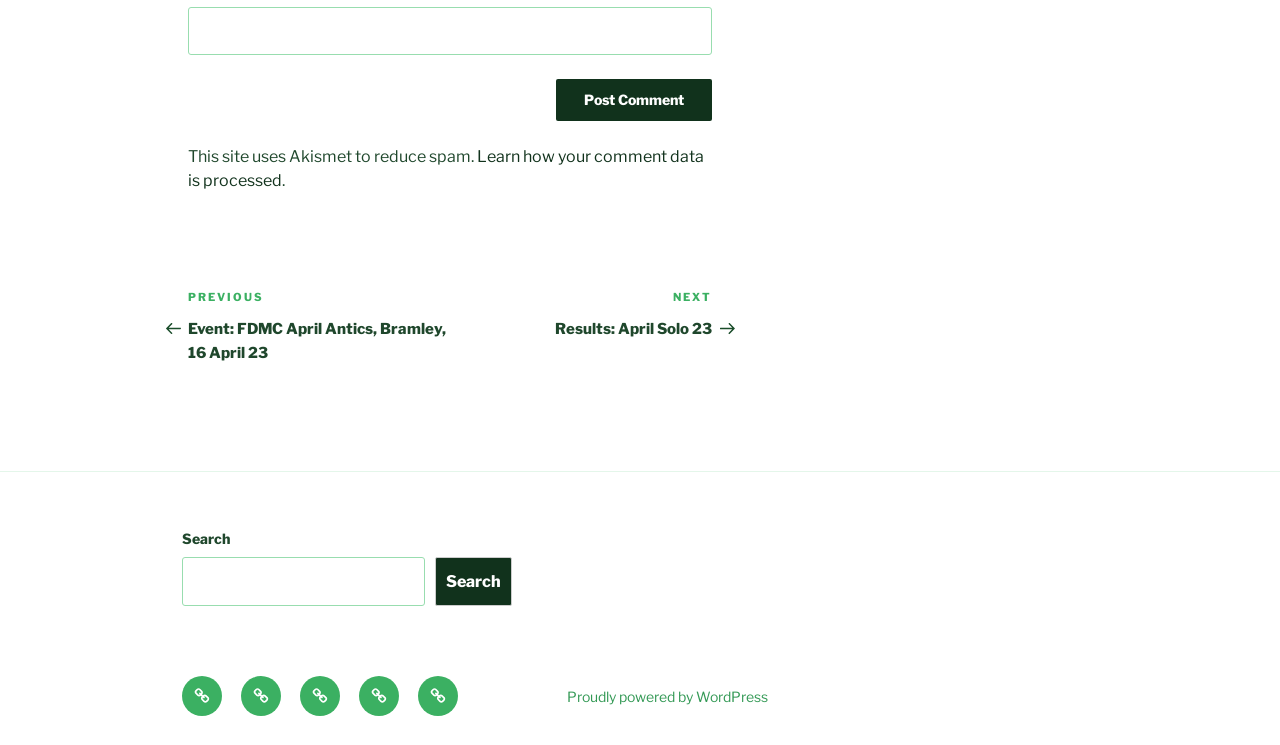Provide the bounding box coordinates for the UI element described in this sentence: "parent_node: Search name="s"". The coordinates should be four float values between 0 and 1, i.e., [left, top, right, bottom].

[0.142, 0.748, 0.332, 0.813]